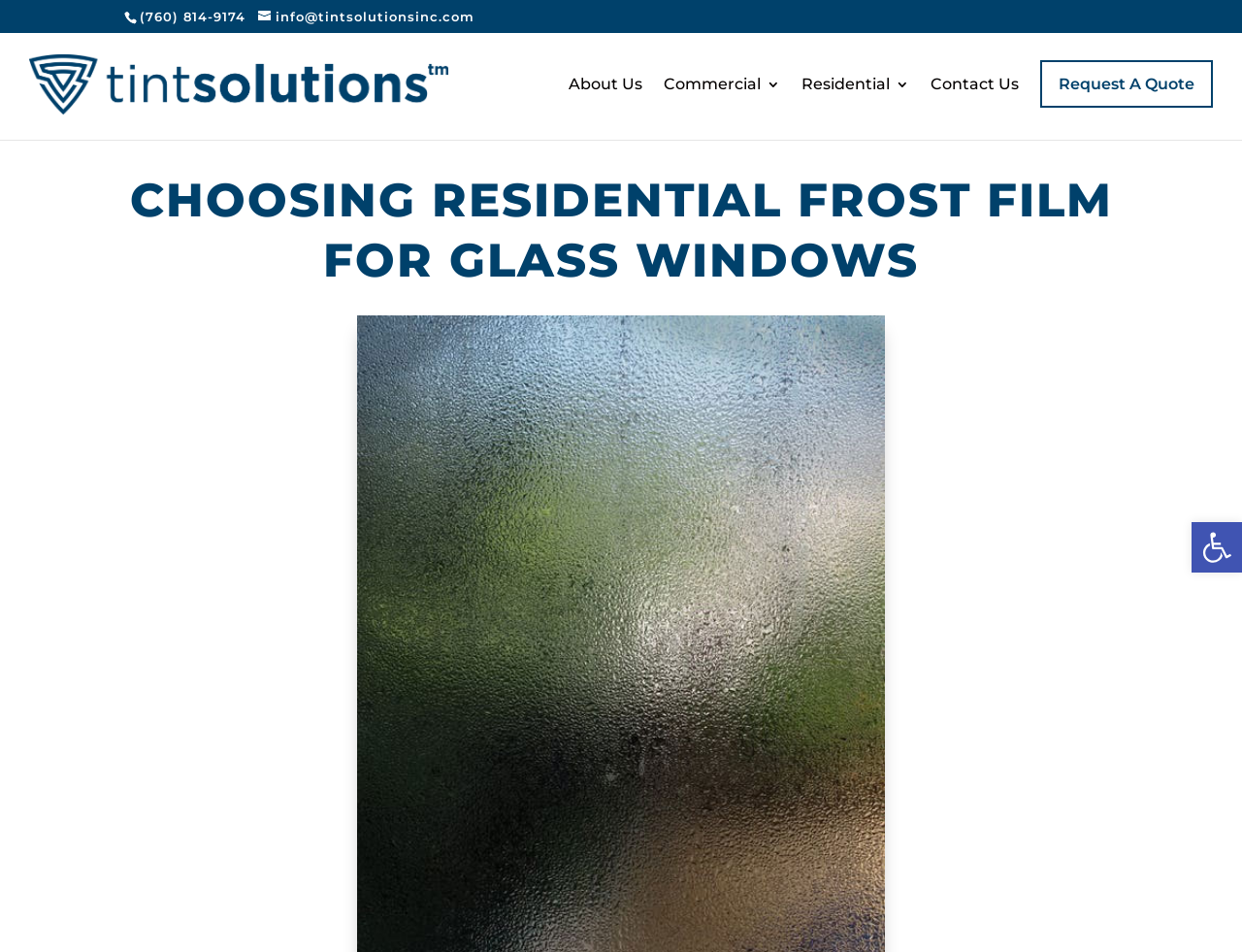Write an elaborate caption that captures the essence of the webpage.

The webpage appears to be a business website, specifically for Tint Solutions, a company that provides services related to frosted glass film for shower doors and windows. 

At the top left corner, there is a logo of Tint Solutions, accompanied by a link to the company's name. Below the logo, there are three links: "(760) 814-9174", "info@tintsolutionsinc.com", and "Tint Solutions". 

To the right of these links, there is a navigation menu with five links: "About Us", "Commercial 3", "Residential 3", "Contact Us", and "Request A Quote". 

Above the main content area, there is a search box with a label "Search for:". 

The main content area is headed by a large heading "CHOOSING RESIDENTIAL FROST FILM FOR GLASS WINDOWS". 

At the bottom right corner, there is a toolbar with an "Open toolbar" link and an accompanying icon.